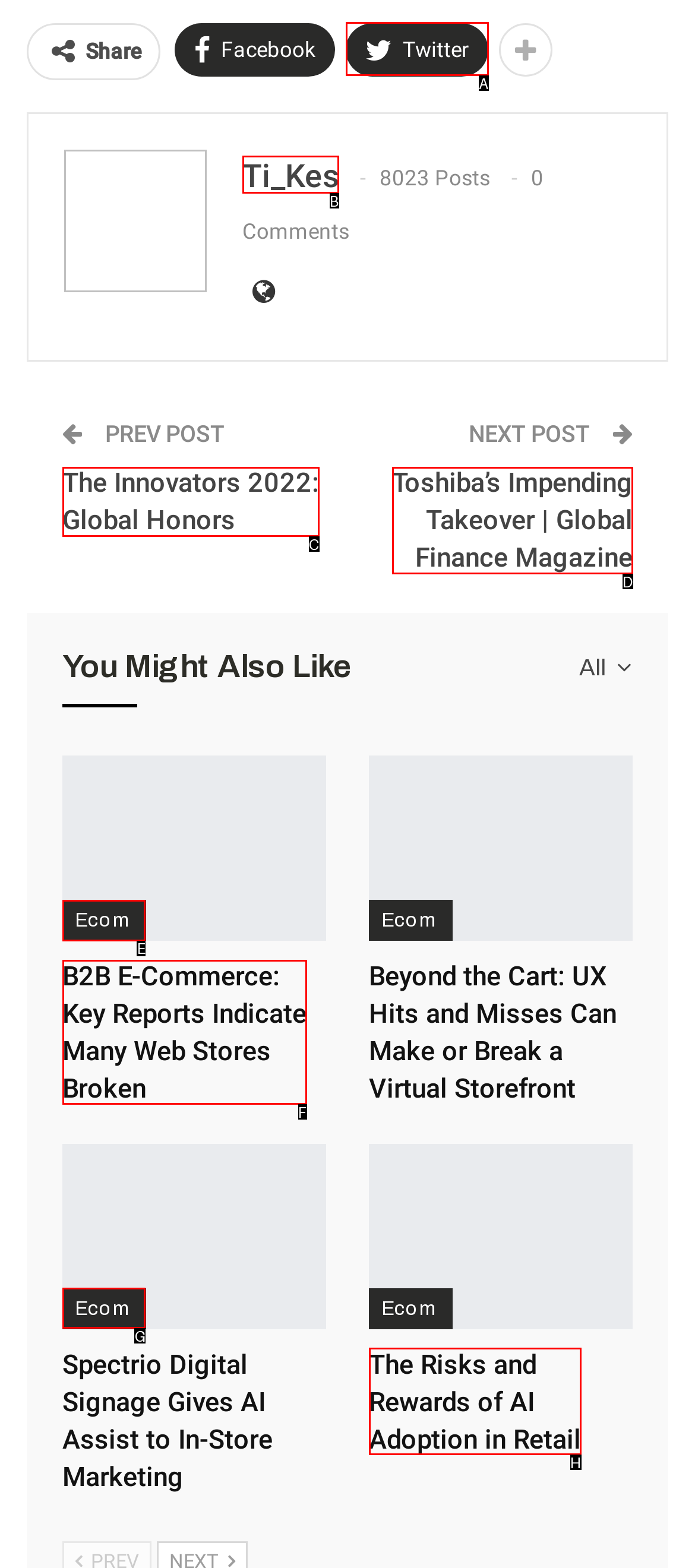Select the proper HTML element to perform the given task: Explore Ecom Answer with the corresponding letter from the provided choices.

E